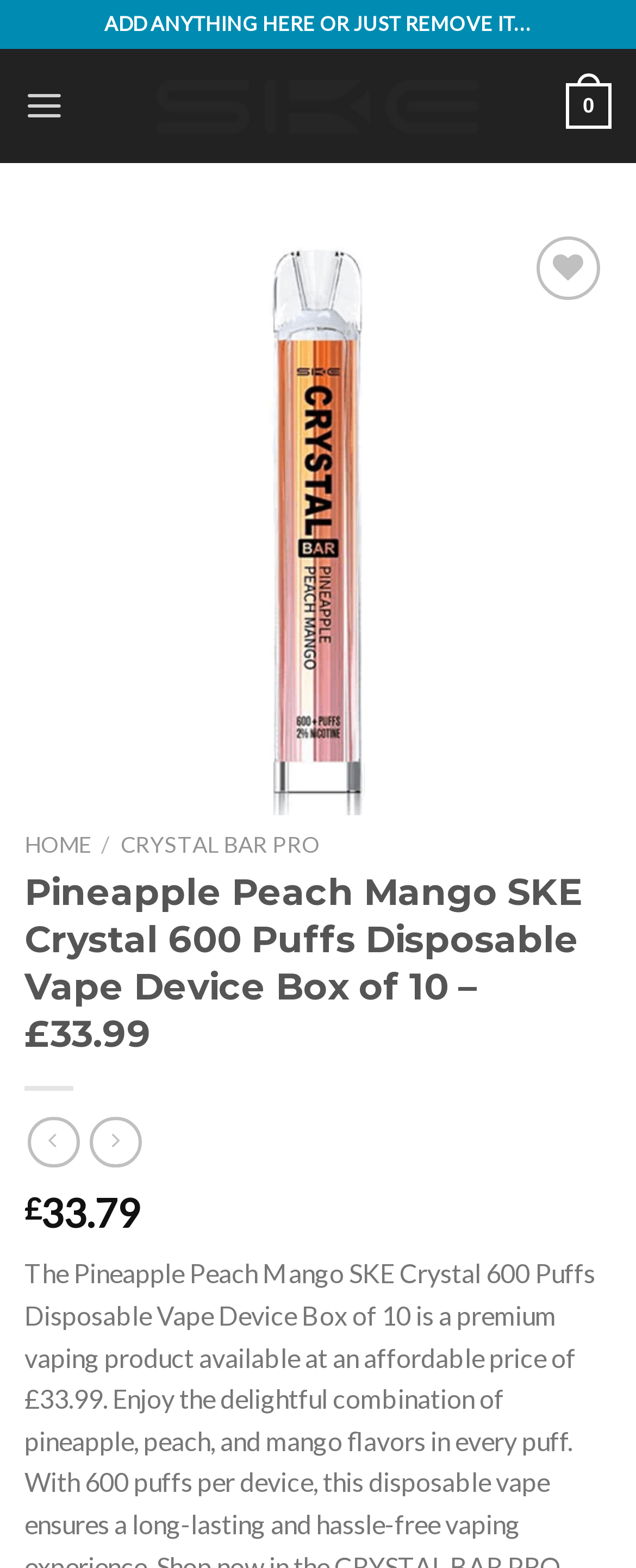Refer to the element description parent_node: Add to wishlist aria-label="Wishlist" and identify the corresponding bounding box in the screenshot. Format the coordinates as (top-left x, top-left y, bottom-right x, bottom-right y) with values in the range of 0 to 1.

[0.844, 0.151, 0.944, 0.191]